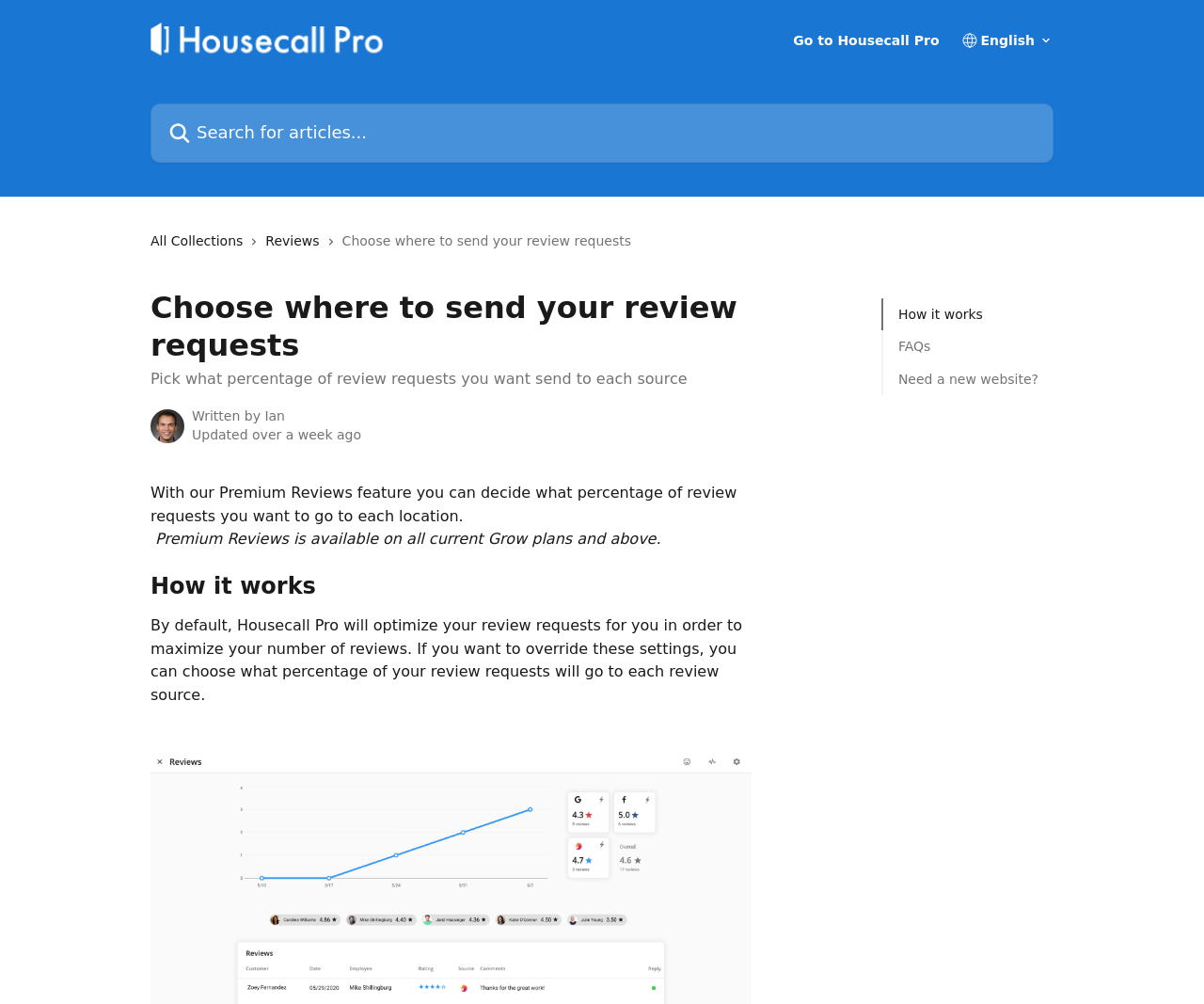What is the text of the header?
Please use the image to provide a one-word or short phrase answer.

Choose where to send your review requests